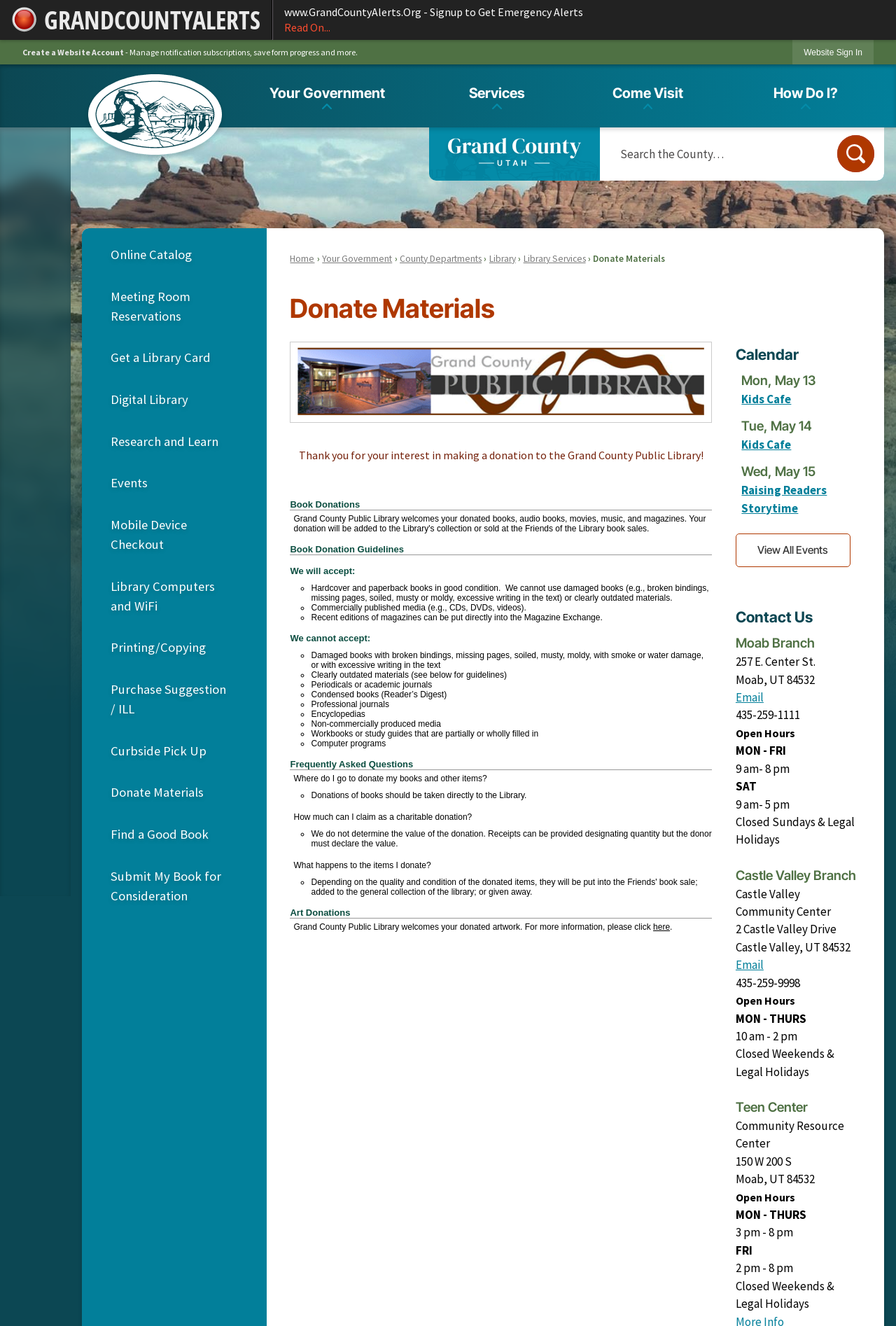Please identify the bounding box coordinates of the clickable region that I should interact with to perform the following instruction: "Donate materials to the library". The coordinates should be expressed as four float numbers between 0 and 1, i.e., [left, top, right, bottom].

[0.662, 0.19, 0.742, 0.199]